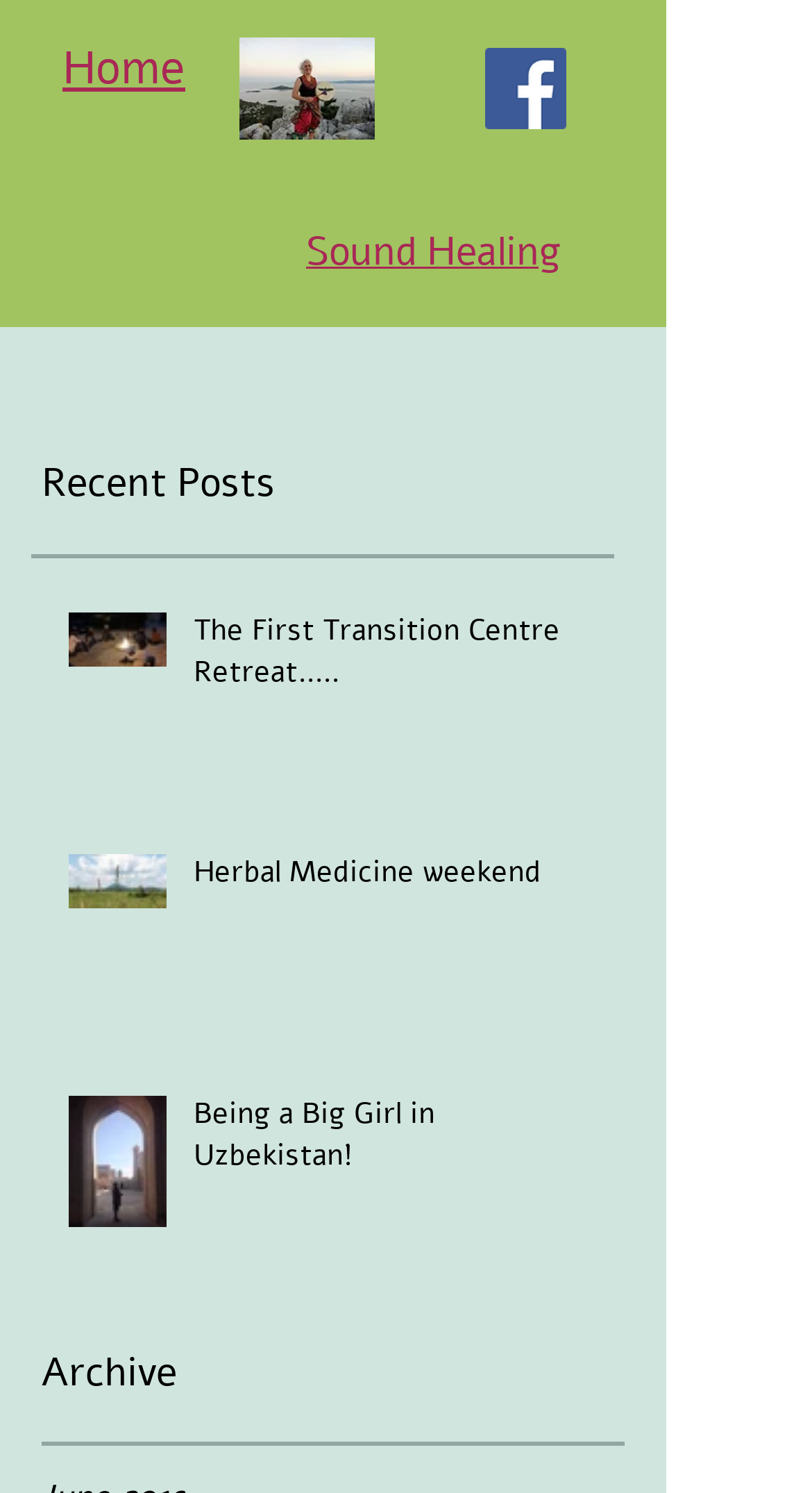Given the description of a UI element: "Luquillo CZO", identify the bounding box coordinates of the matching element in the webpage screenshot.

None